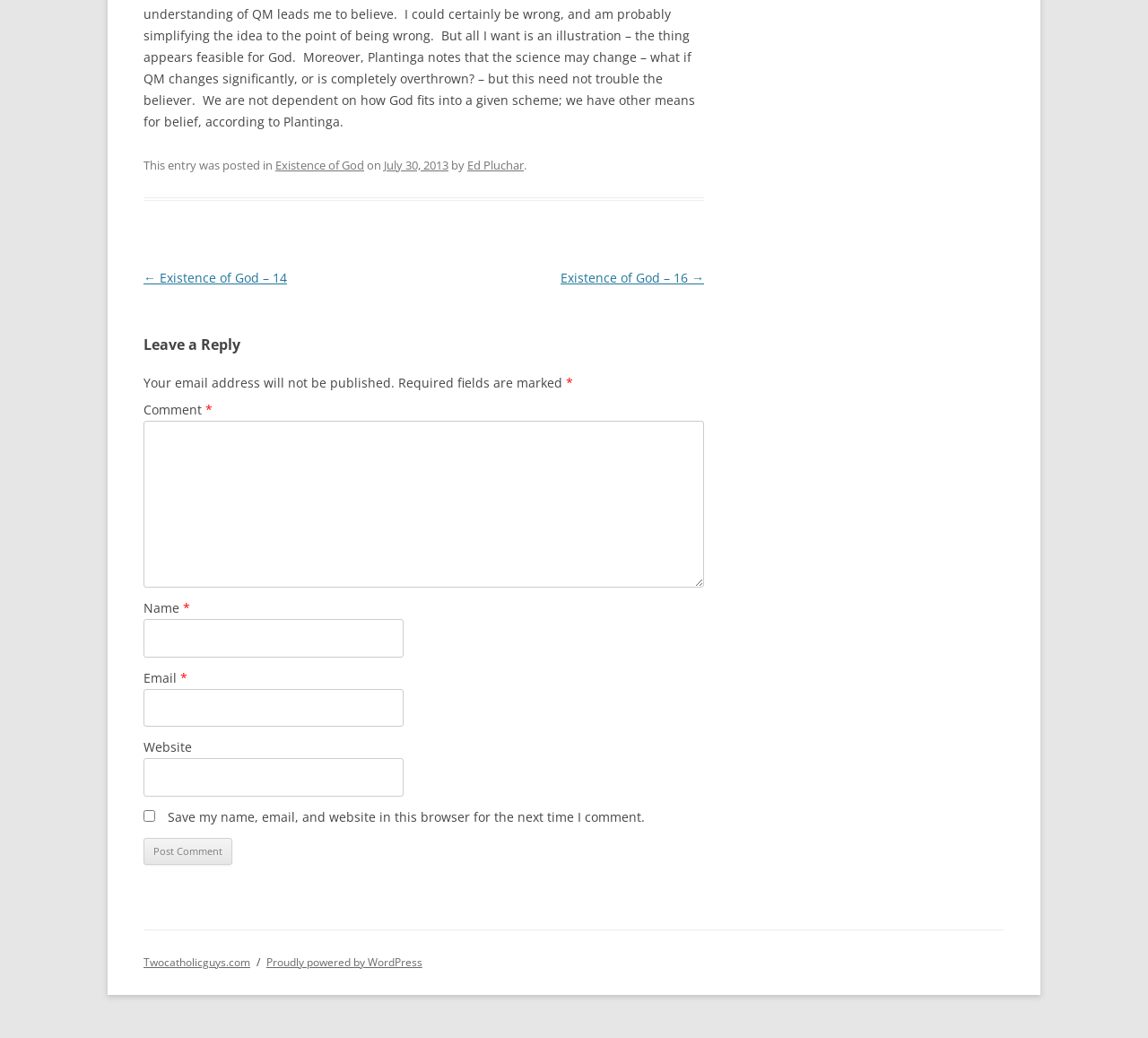Respond with a single word or short phrase to the following question: 
What is the category of the post?

Existence of God